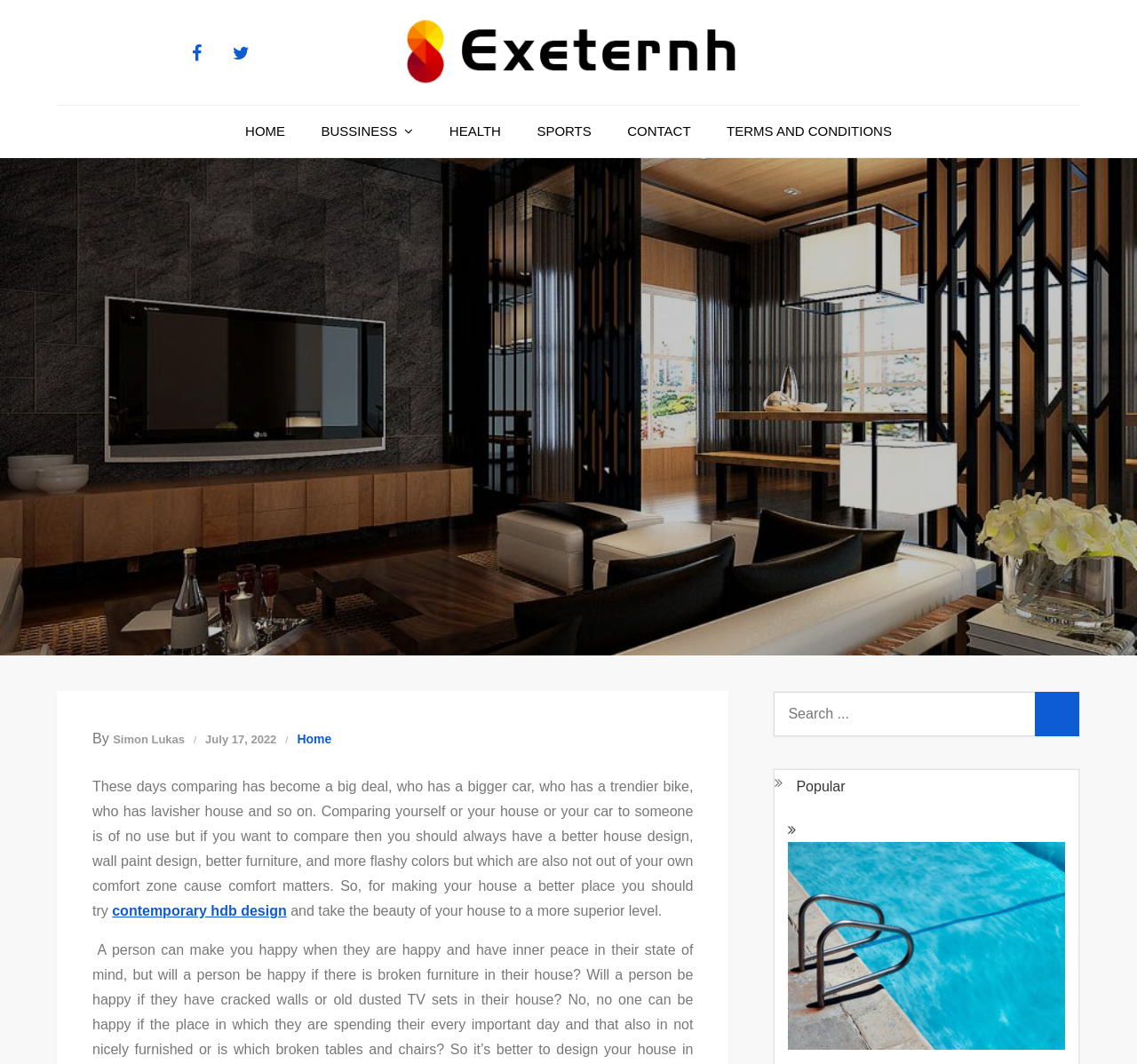Find the bounding box coordinates for the element described here: "Contact".

[0.538, 0.099, 0.622, 0.148]